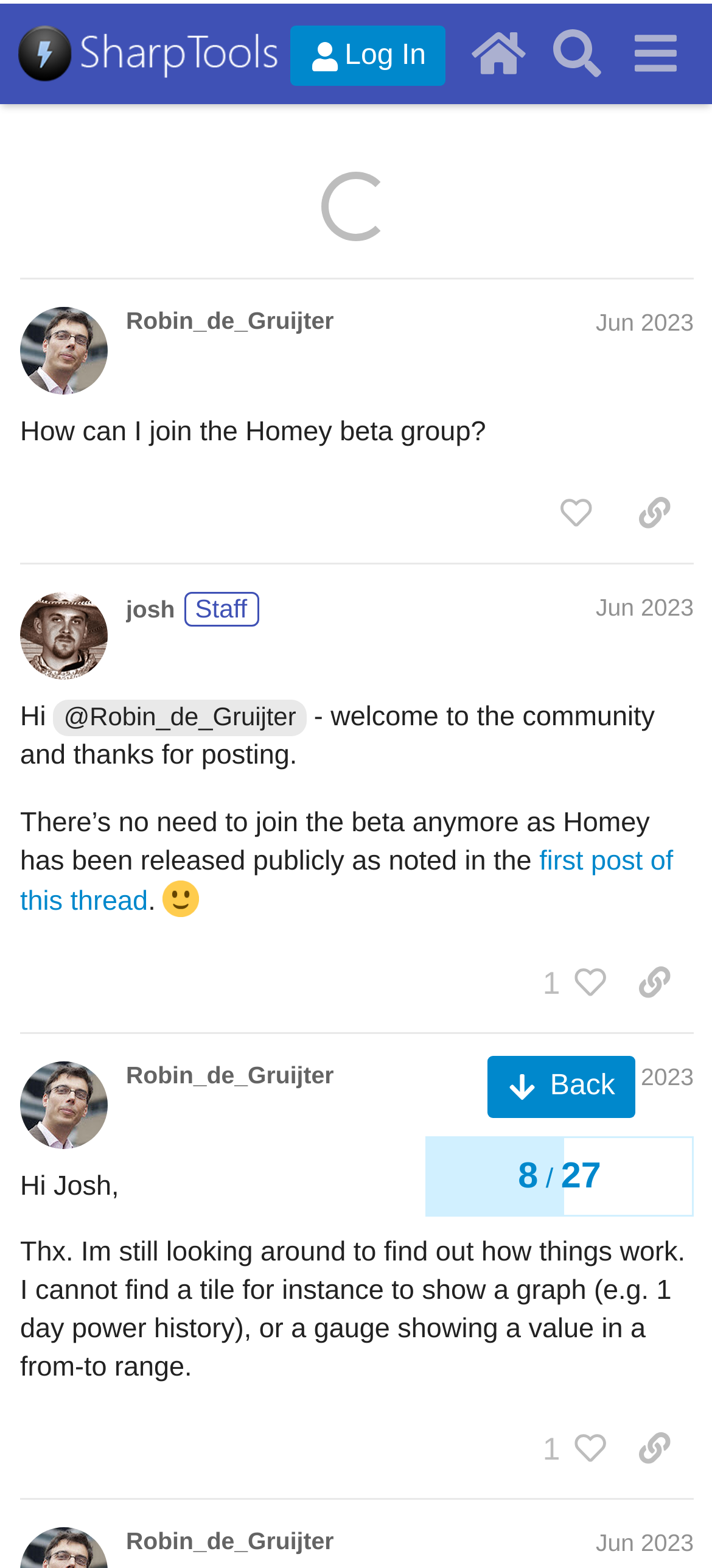Provide a single word or phrase to answer the given question: 
What is the date of the last post?

Jun 17, 2023